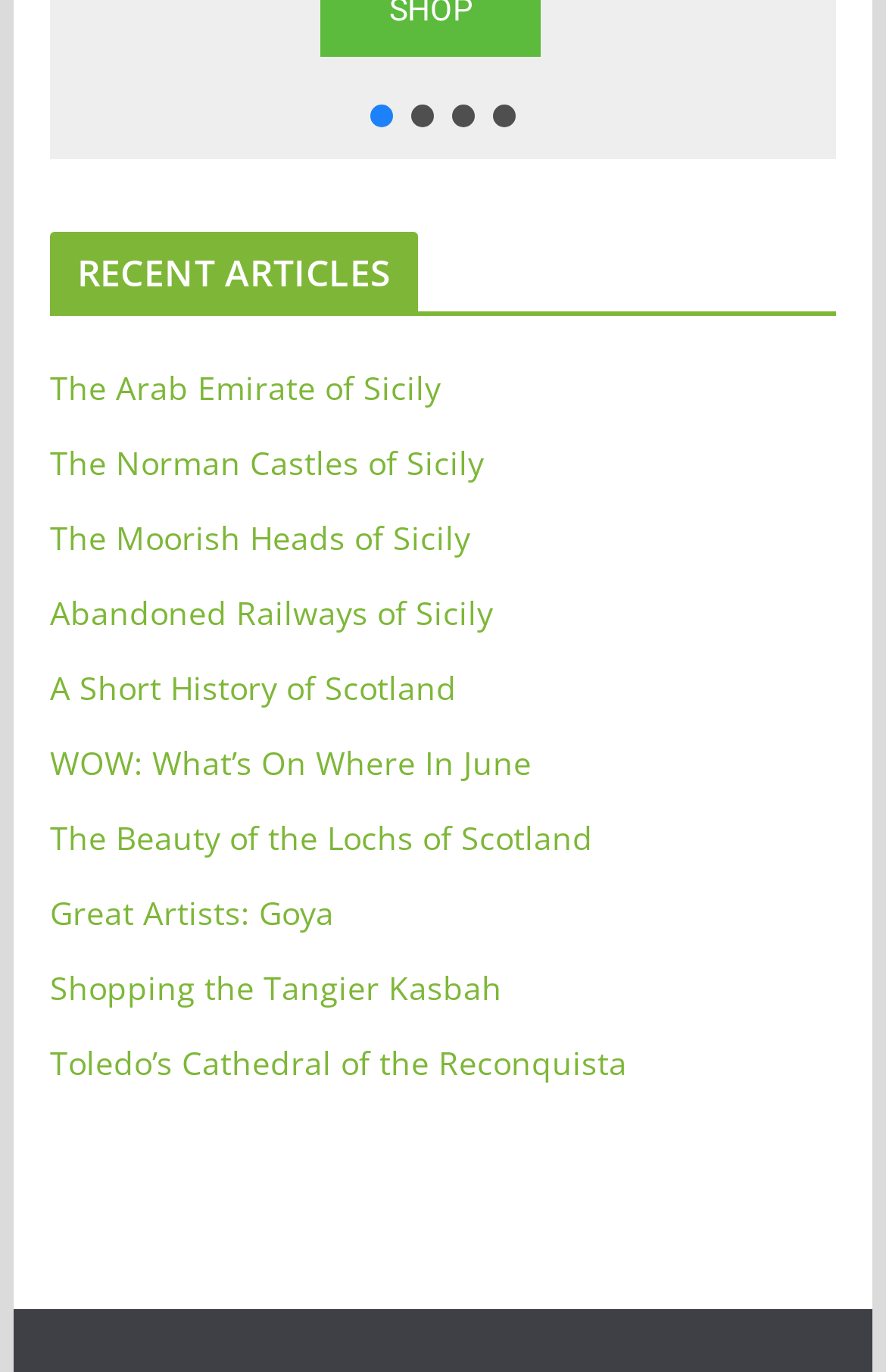What is the topic of the first button?
Observe the image and answer the question with a one-word or short phrase response.

The WW2 Battle of Crete